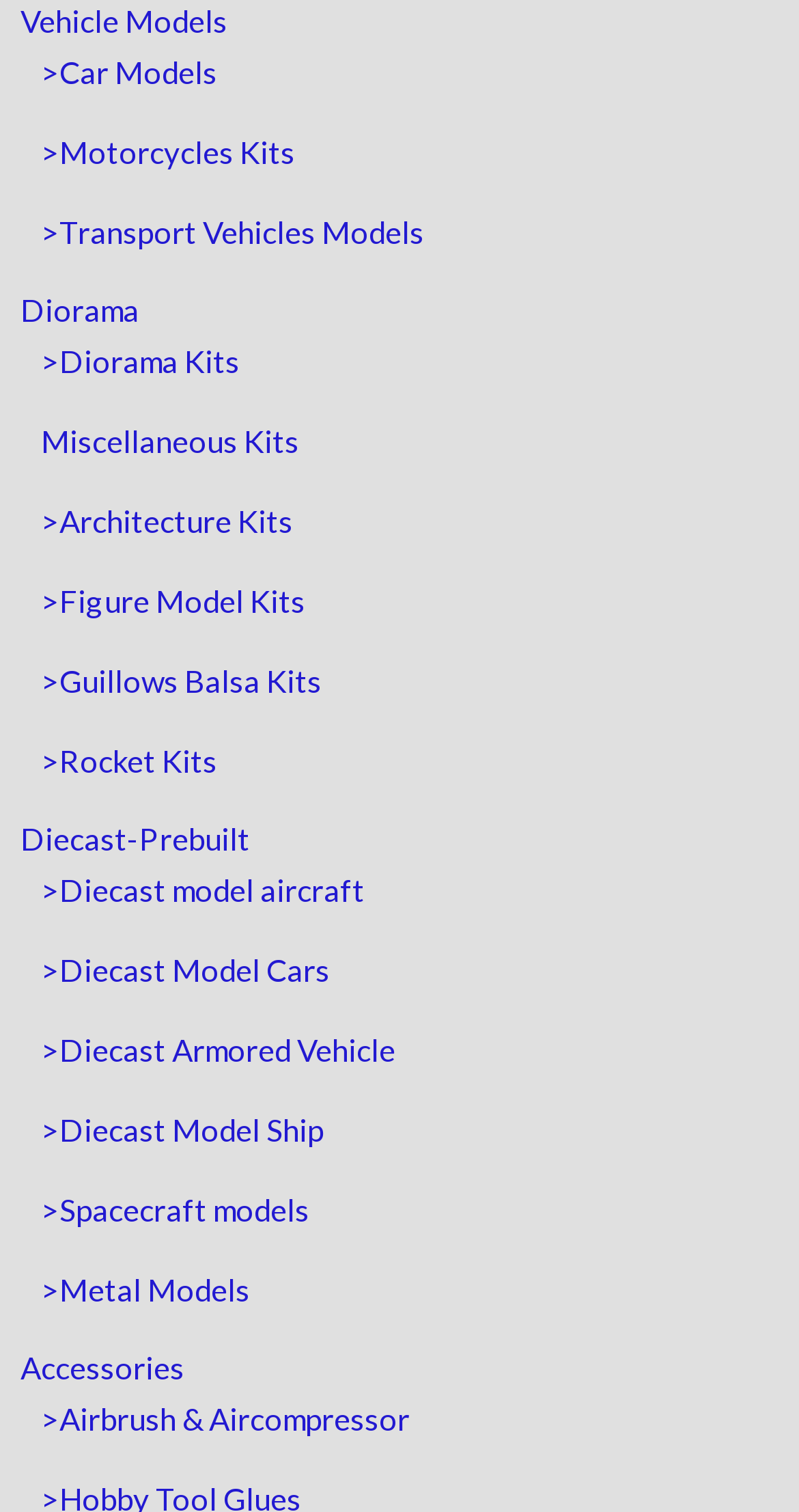Predict the bounding box coordinates of the UI element that matches this description: "Diorama". The coordinates should be in the format [left, top, right, bottom] with each value between 0 and 1.

[0.026, 0.192, 0.174, 0.217]